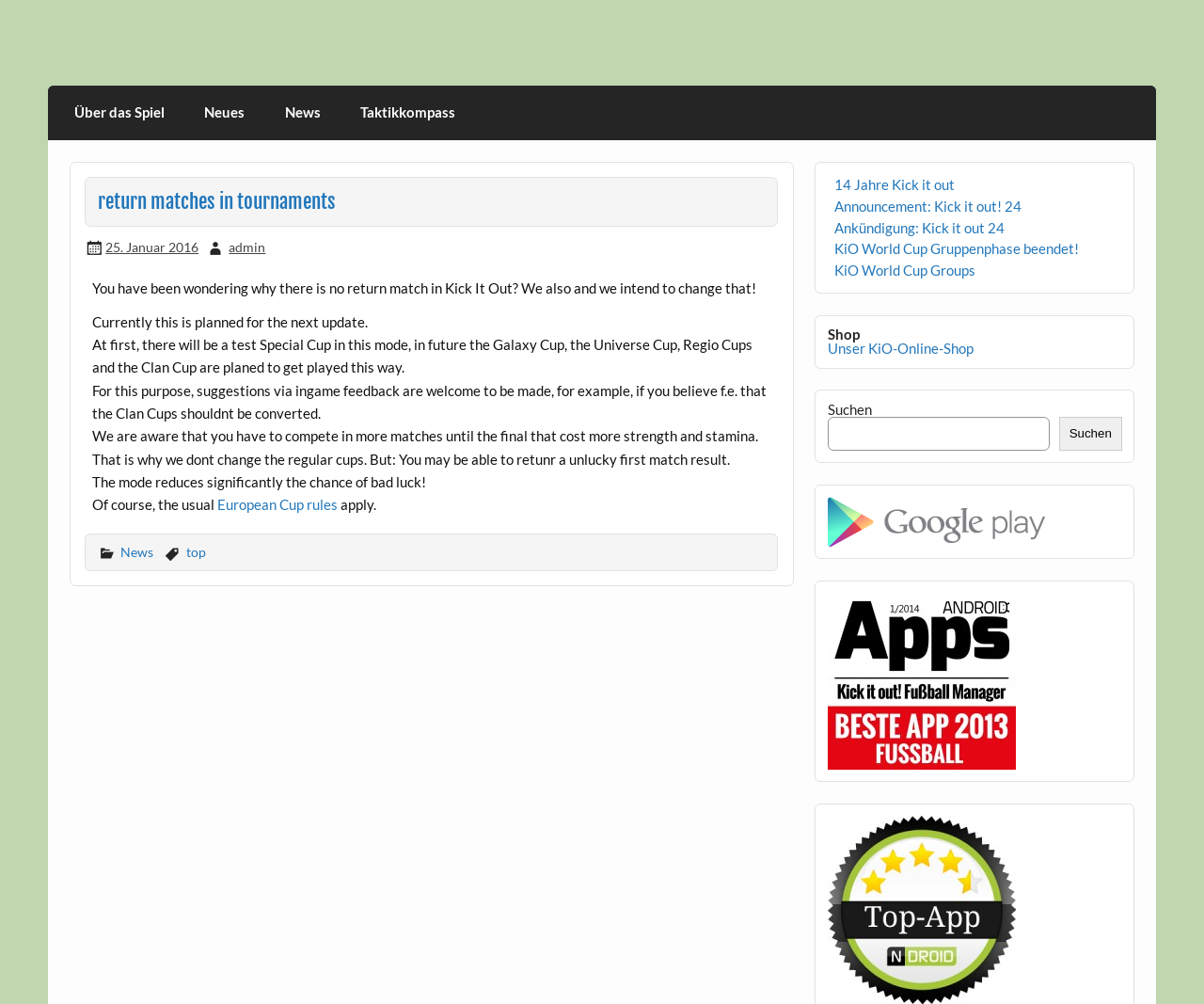Please provide a brief answer to the question using only one word or phrase: 
What is the benefit of the return match feature?

Reduces bad luck